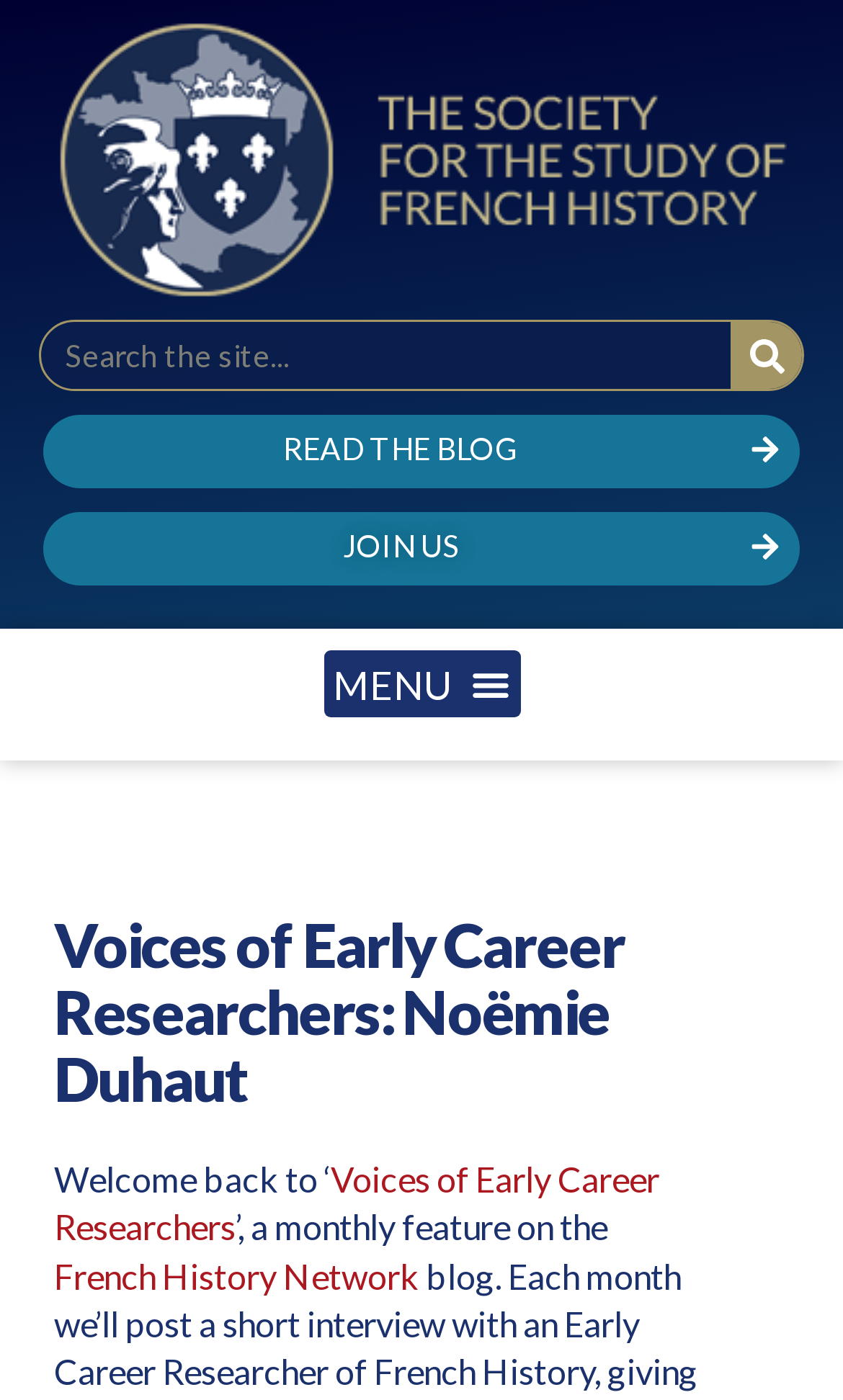Describe every aspect of the webpage comprehensively.

The webpage features a logo of "The Society for the Study of French History" at the top left corner, which is a clickable link. To the right of the logo, there is a search bar with a search button, accompanied by a small magnifying glass icon. Below the search bar, there are two prominent buttons, "READ THE BLOG" and "JOIN US", placed side by side.

Further down, there is a menu toggle button, which is not expanded. Below the menu toggle button, the main content of the webpage begins. The title "Voices of Early Career Researchers: Noëmie Duhaut" is displayed in a large font, followed by a brief introduction that reads "Welcome back to ‘Voices of Early Career Researchers’, a monthly feature on the French History Network". The title and introduction are separated by a small gap. The text "Voices of Early Career Researchers" and "French History Network" are clickable links.